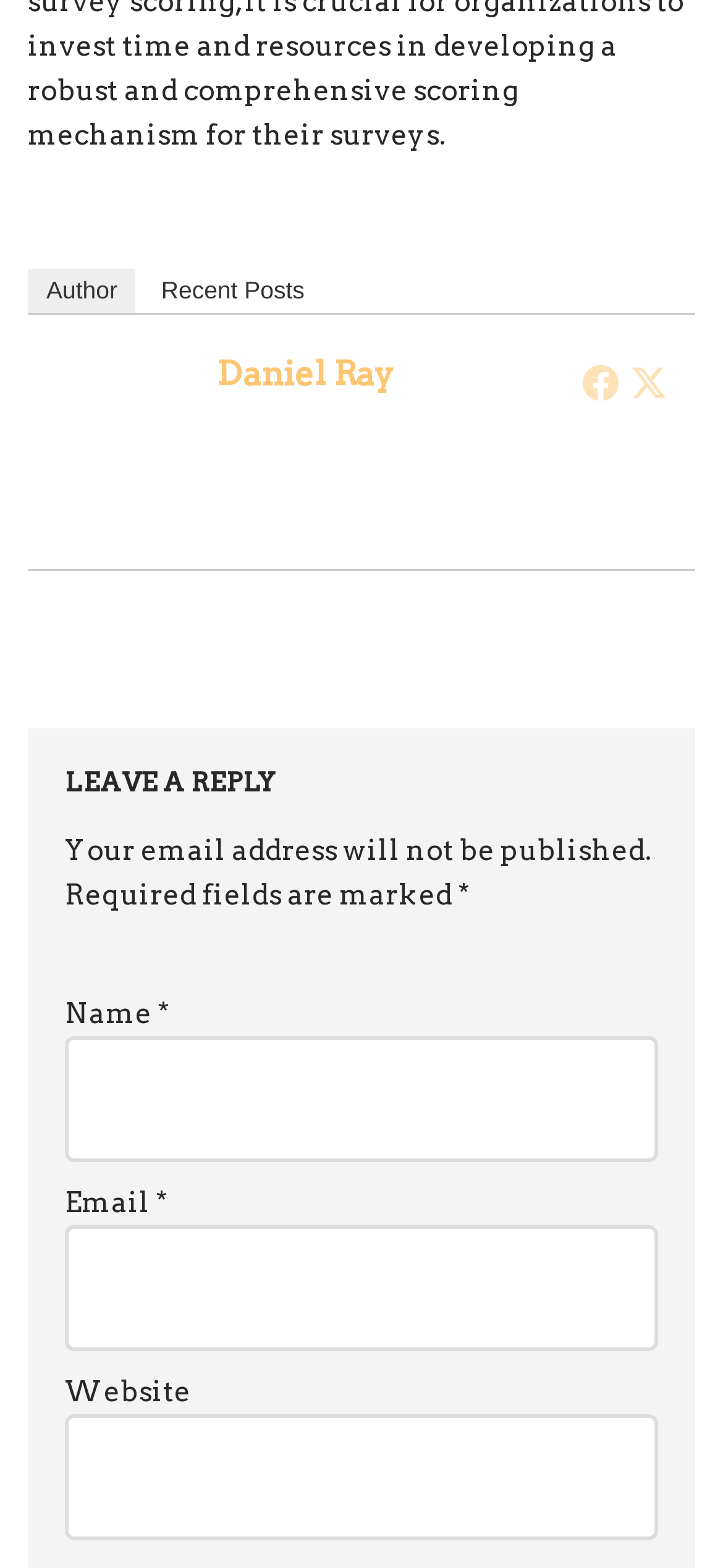What is the author's name?
Using the visual information, reply with a single word or short phrase.

Daniel Ray